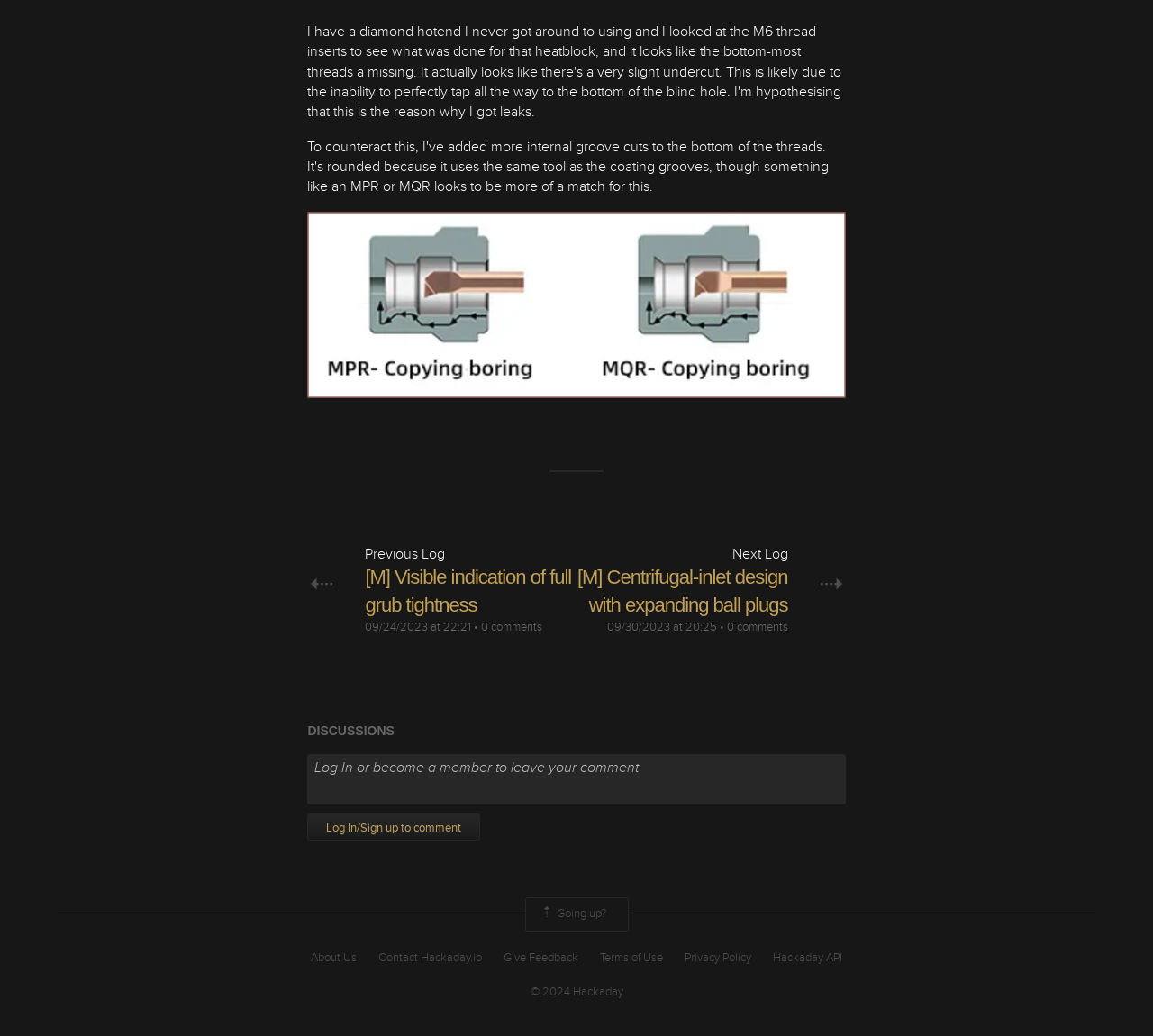Locate the bounding box of the UI element with the following description: "© 2024 Hackaday".

[0.46, 0.95, 0.54, 0.965]